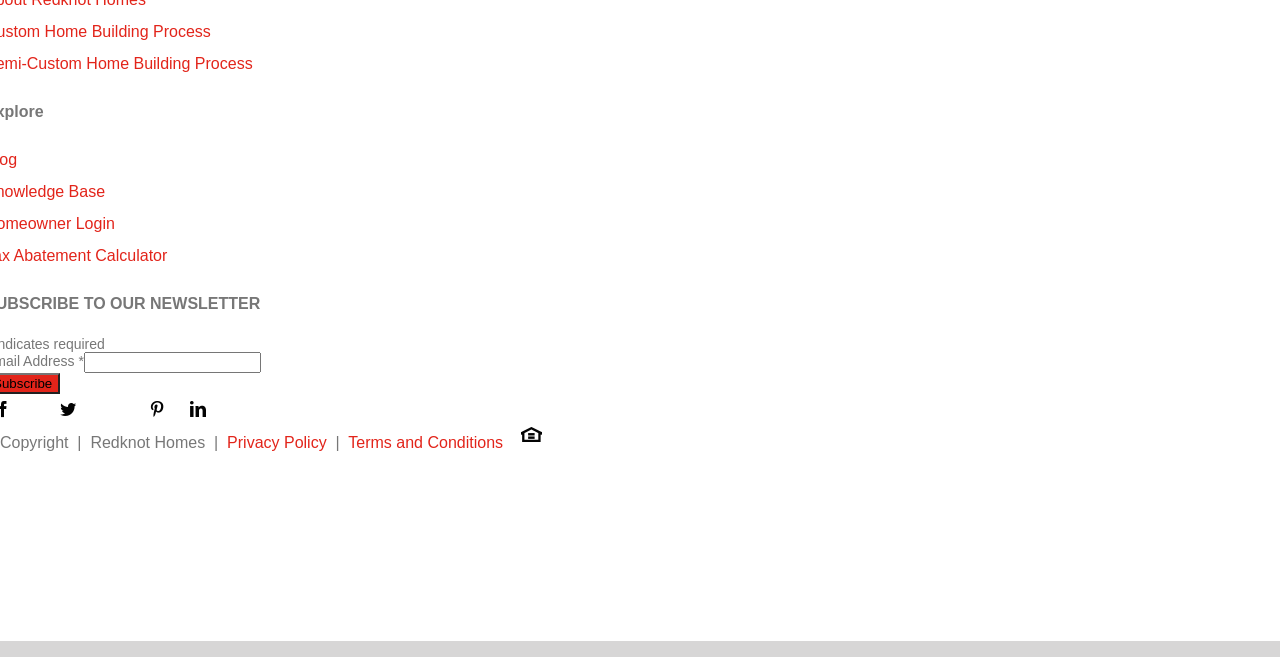Refer to the element description parent_node: Email Address * name="EMAIL" and identify the corresponding bounding box in the screenshot. Format the coordinates as (top-left x, top-left y, bottom-right x, bottom-right y) with values in the range of 0 to 1.

[0.065, 0.536, 0.204, 0.568]